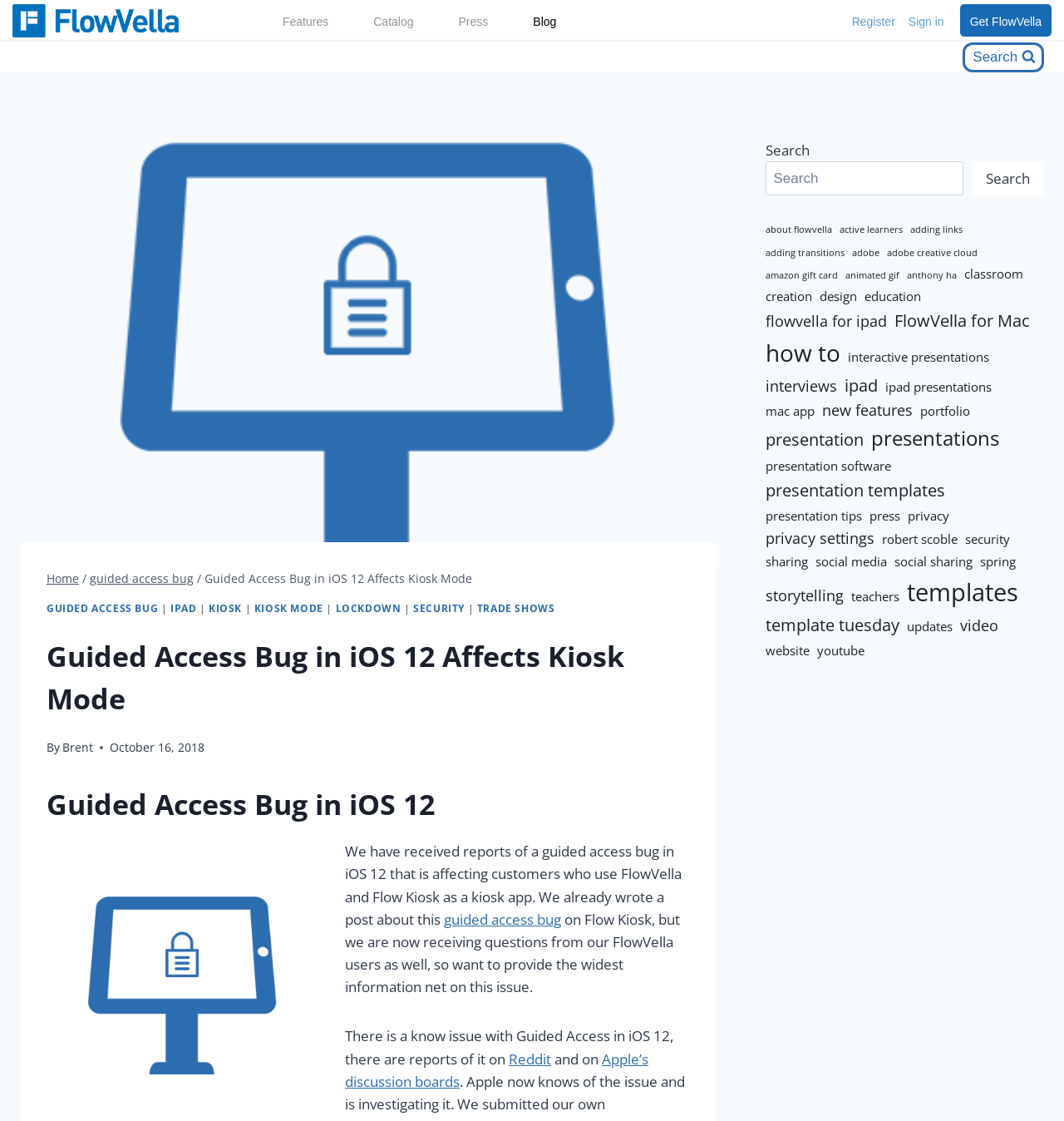Please identify the bounding box coordinates of the element's region that should be clicked to execute the following instruction: "Read the 'about flowvella' article". The bounding box coordinates must be four float numbers between 0 and 1, i.e., [left, top, right, bottom].

[0.72, 0.199, 0.782, 0.212]